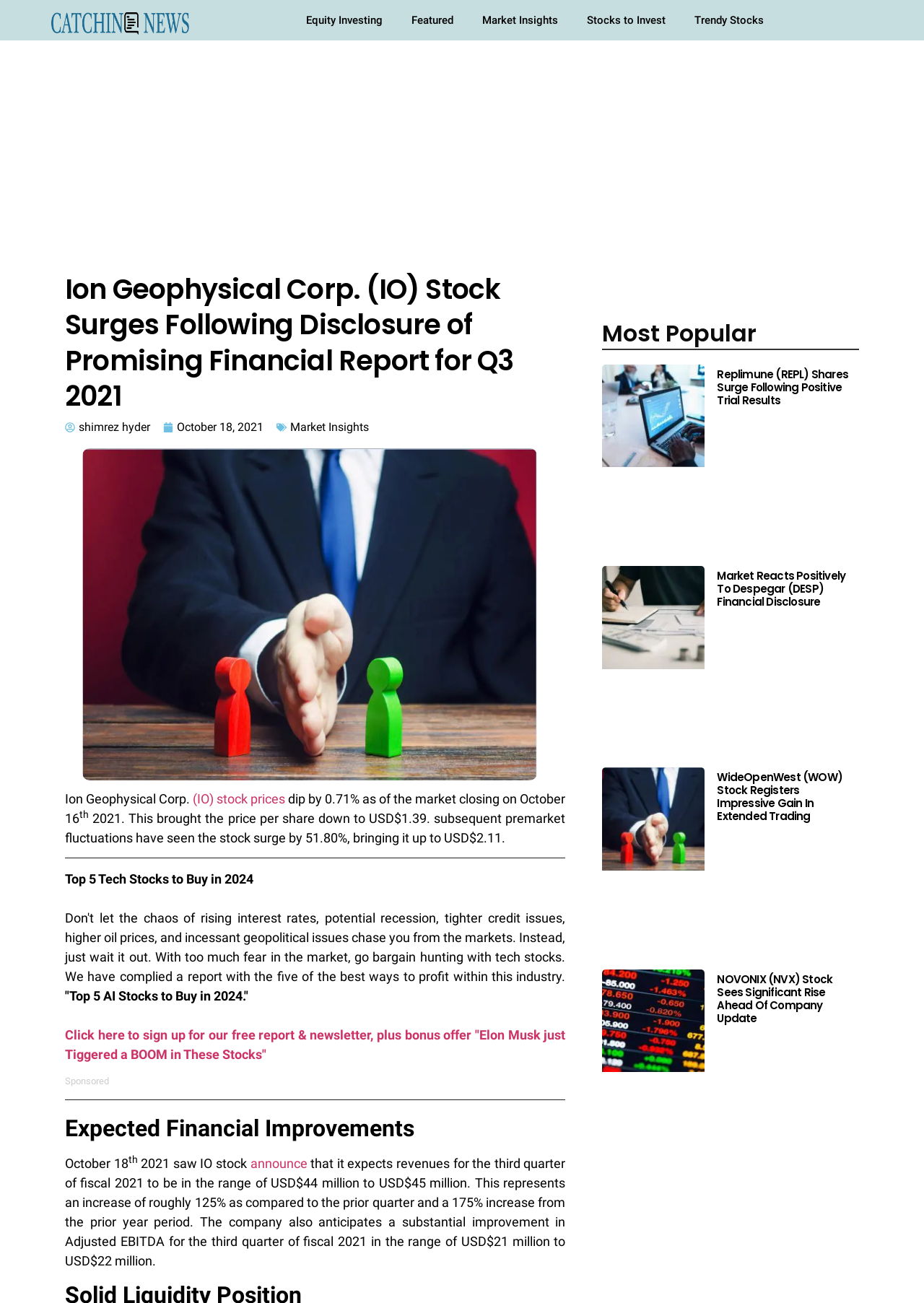Summarize the webpage comprehensively, mentioning all visible components.

The webpage is about Ion Geophysical Corp. (IO) stock surging following the disclosure of a promising financial report for Q3 2021. At the top, there are six links to different categories: Equity Investing, Featured, Market Insights, Stocks to Invest, and Trendy Stocks. Below these links, there is a heading with the title of the article, followed by the author's name, "shimrez hyder", and the date, "October 18, 2021".

The main content of the article is divided into sections. The first section discusses the stock's performance, stating that it dipped by 0.71% as of the market closing on October 16, 2021, but subsequently surged by 51.80% in premarket fluctuations. The section also provides the current stock price.

The next section is titled "Expected Financial Improvements" and discusses the company's expected revenues and Adjusted EBITDA for the third quarter of fiscal 2021.

On the right side of the page, there is a section titled "Most Popular" with four articles, each with a heading and a link. The articles are about RGRX stock, Replimune (REPL) shares, Despegar (DESP) financial disclosure, and WideOpenWest (WOW) stock.

At the bottom of the page, there is a sponsored link to sign up for a free report and newsletter, with a bonus offer related to Elon Musk.